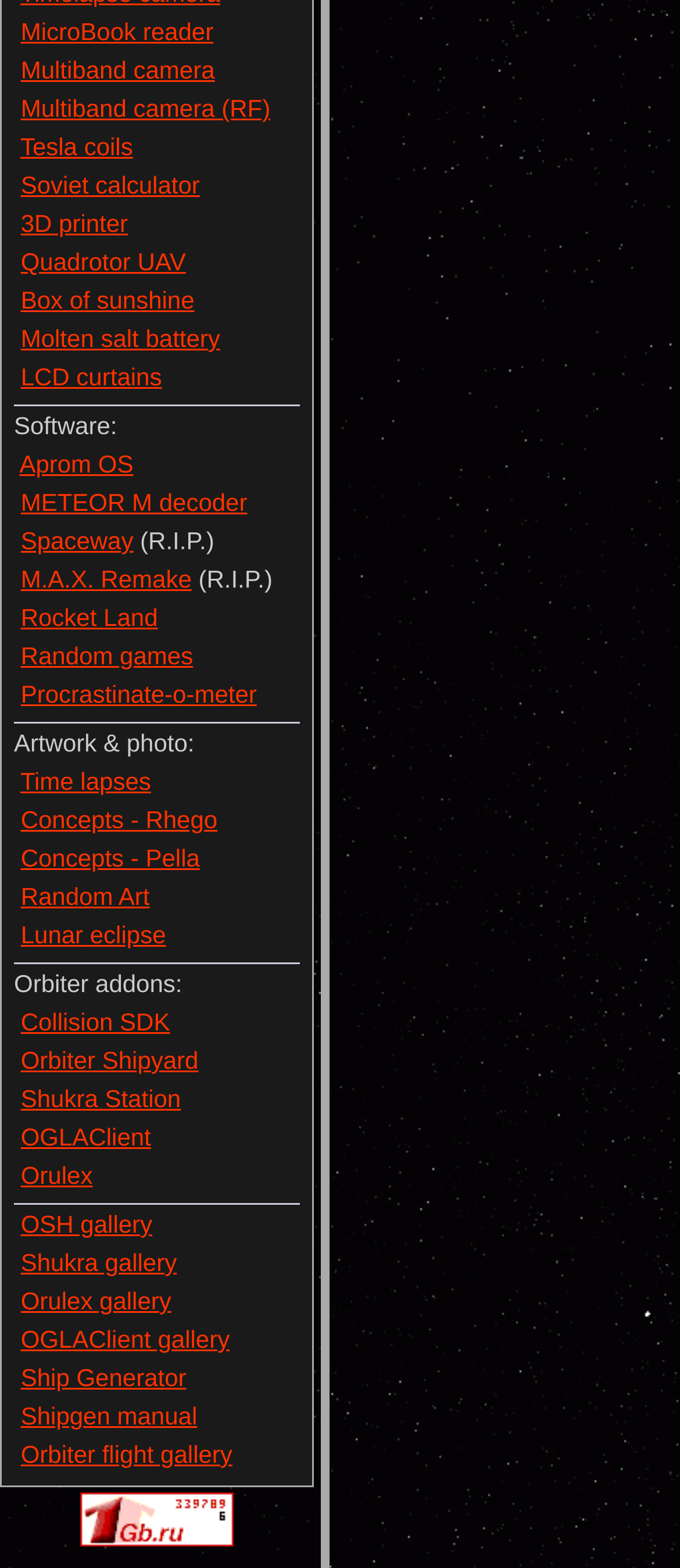What type of content is 'Time lapses'?
Based on the image, give a one-word or short phrase answer.

Artwork & photo